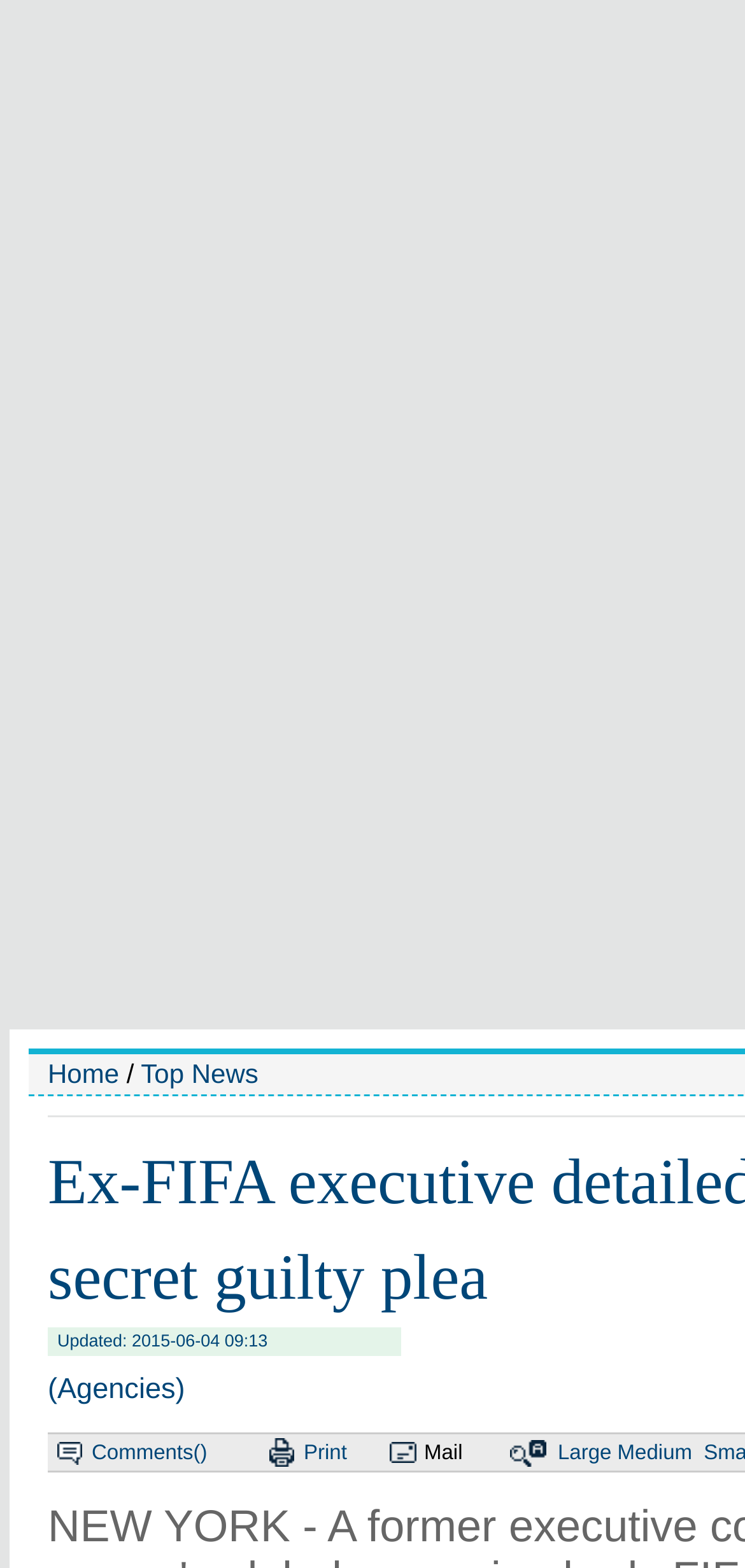How many images are there in the layout table cells?
Answer the question with a single word or phrase, referring to the image.

4